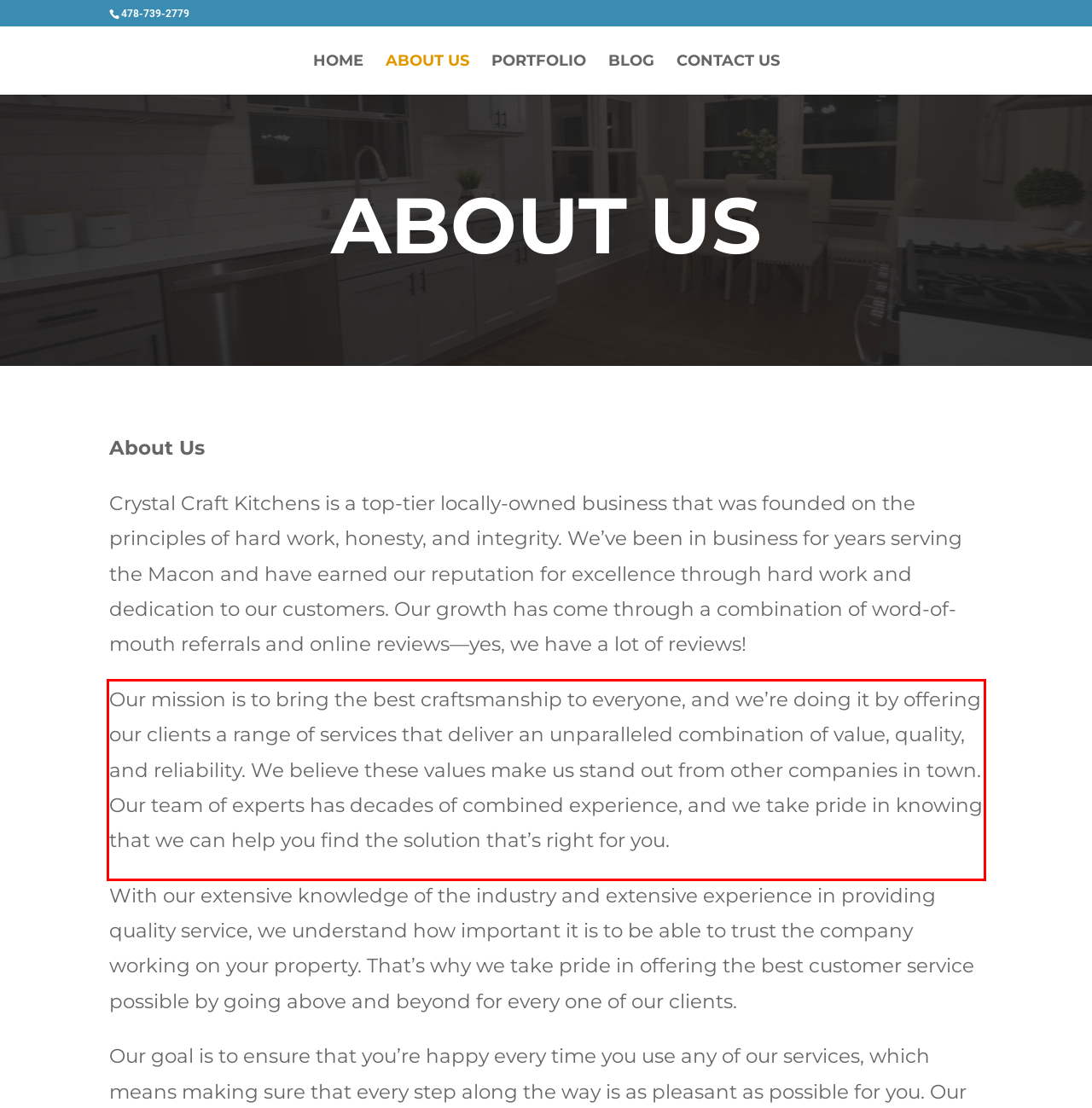Examine the webpage screenshot and use OCR to recognize and output the text within the red bounding box.

Our mission is to bring the best craftsmanship to everyone, and we’re doing it by offering our clients a range of services that deliver an unparalleled combination of value, quality, and reliability. We believe these values make us stand out from other companies in town. Our team of experts has decades of combined experience, and we take pride in knowing that we can help you find the solution that’s right for you.